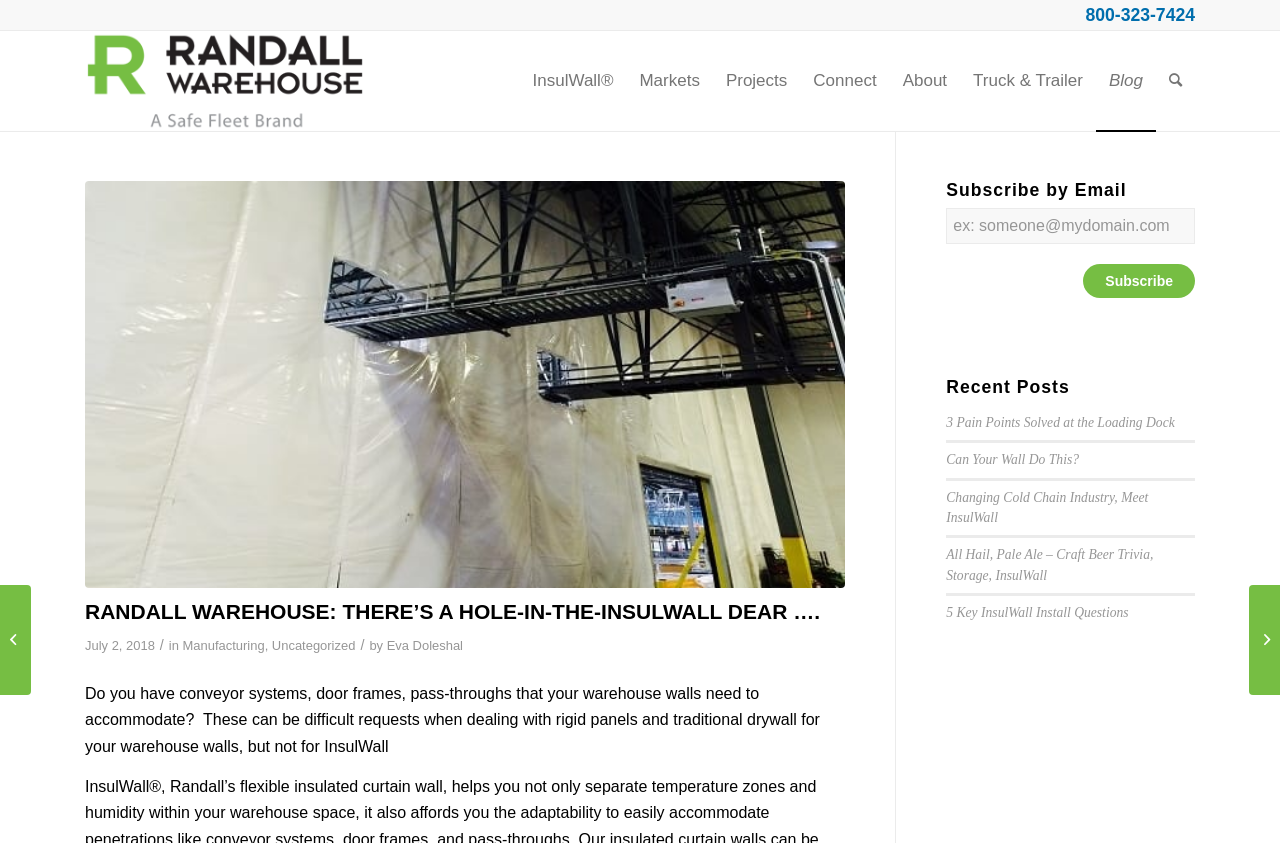Point out the bounding box coordinates of the section to click in order to follow this instruction: "Search for something".

[0.903, 0.037, 0.934, 0.155]